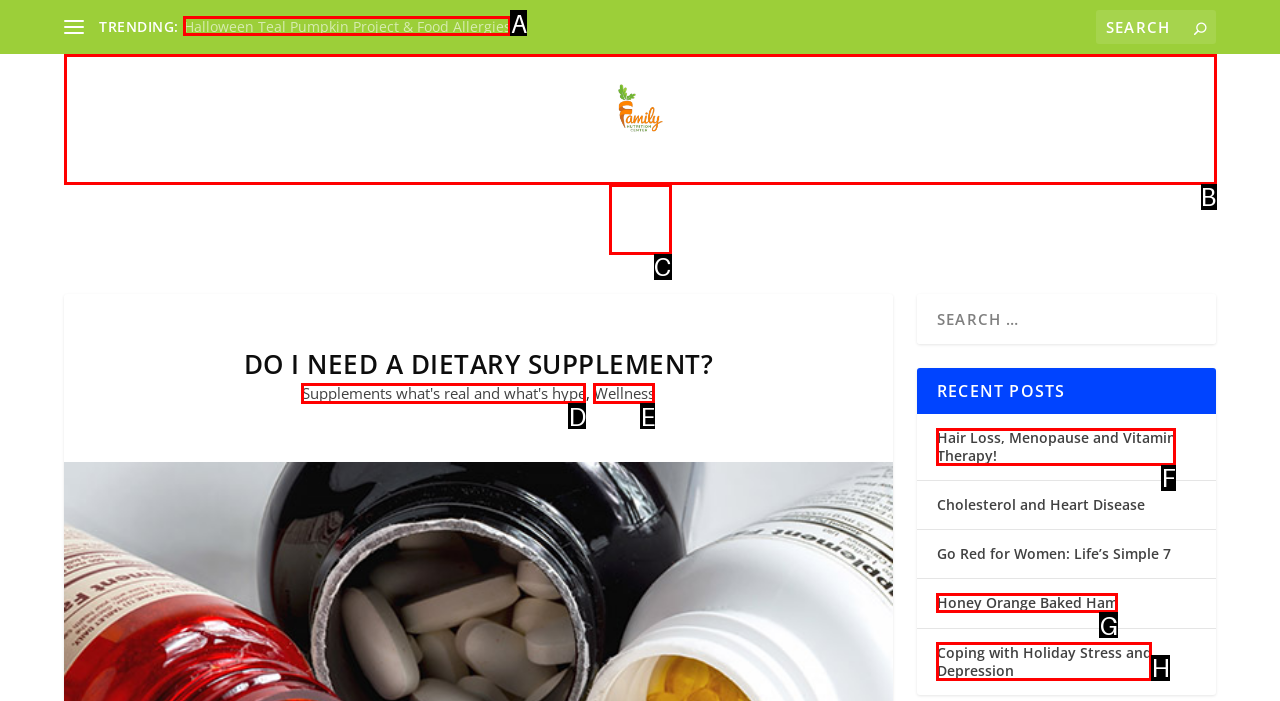Tell me the correct option to click for this task: Read about Halloween Teal Pumpkin Project and Food Allergies
Write down the option's letter from the given choices.

A